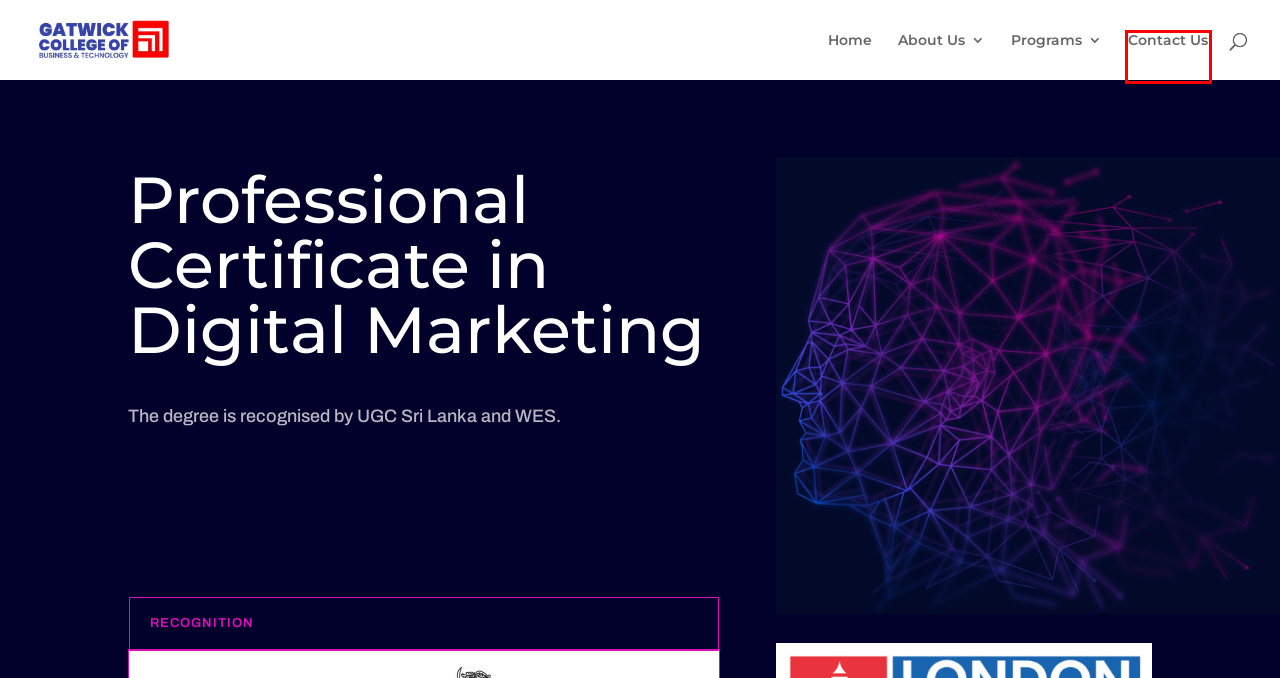View the screenshot of the webpage containing a red bounding box around a UI element. Select the most fitting webpage description for the new page shown after the element in the red bounding box is clicked. Here are the candidates:
A. Gatwick College of Business Studies |
B. Level 6 Diploma in Business Management | Gatwick College of Business Studies
C. Level 5 Extended Diploma in Accounting and Business | Gatwick College of Business Studies
D. Hashnate – Enterprise Software Development
E. Contact Us | Gatwick College of Business Studies
F. Level 5 Diploma in Business Management | Gatwick College of Business Studies
G. Level 7 Diploma in Data Science | Gatwick College of Business Studies
H. Level 6 Diploma in Accounting and Business | Gatwick College of Business Studies

E